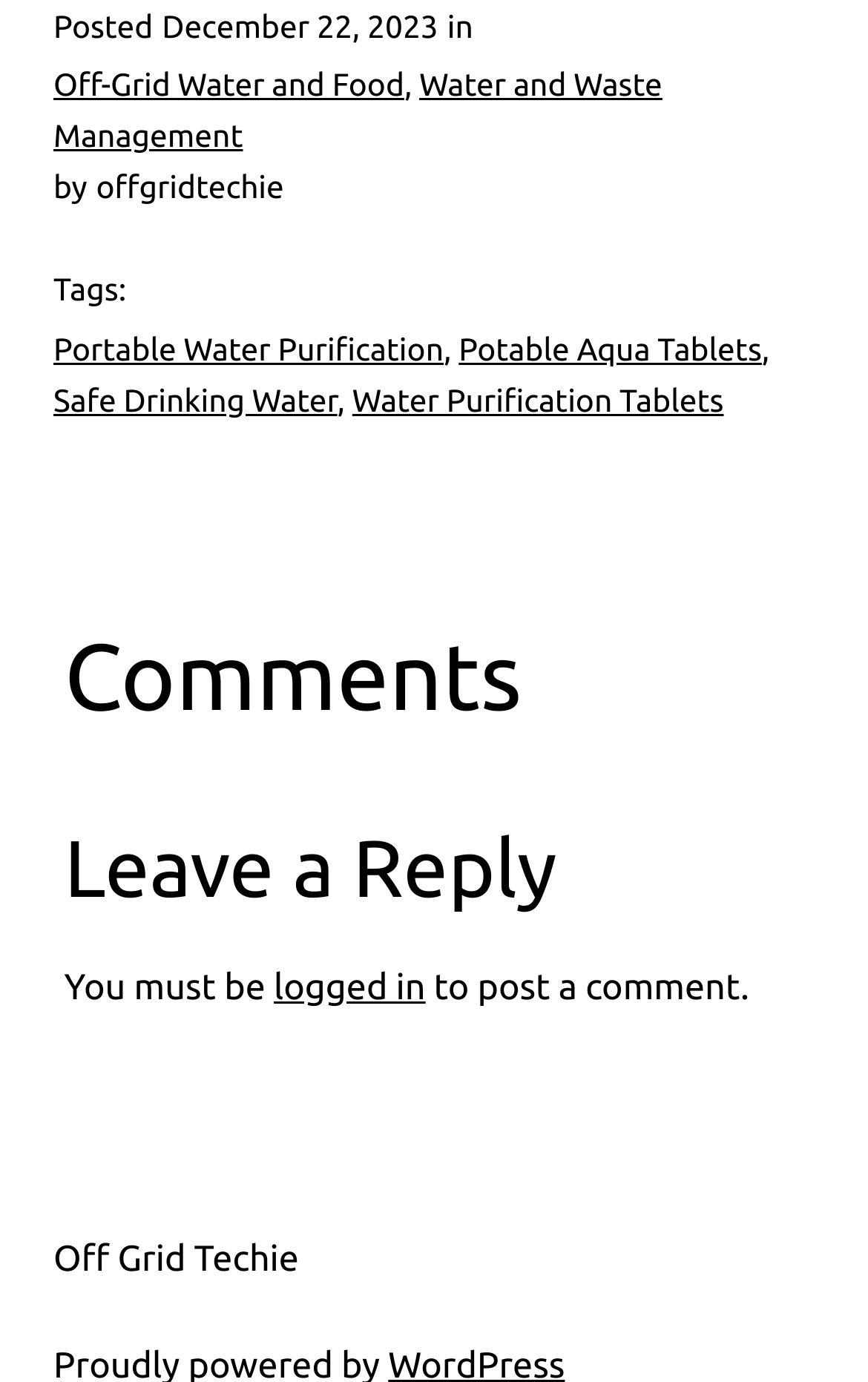Locate the bounding box coordinates of the area to click to fulfill this instruction: "Leave a reply to the post". The bounding box should be presented as four float numbers between 0 and 1, in the order [left, top, right, bottom].

[0.074, 0.588, 0.926, 0.669]